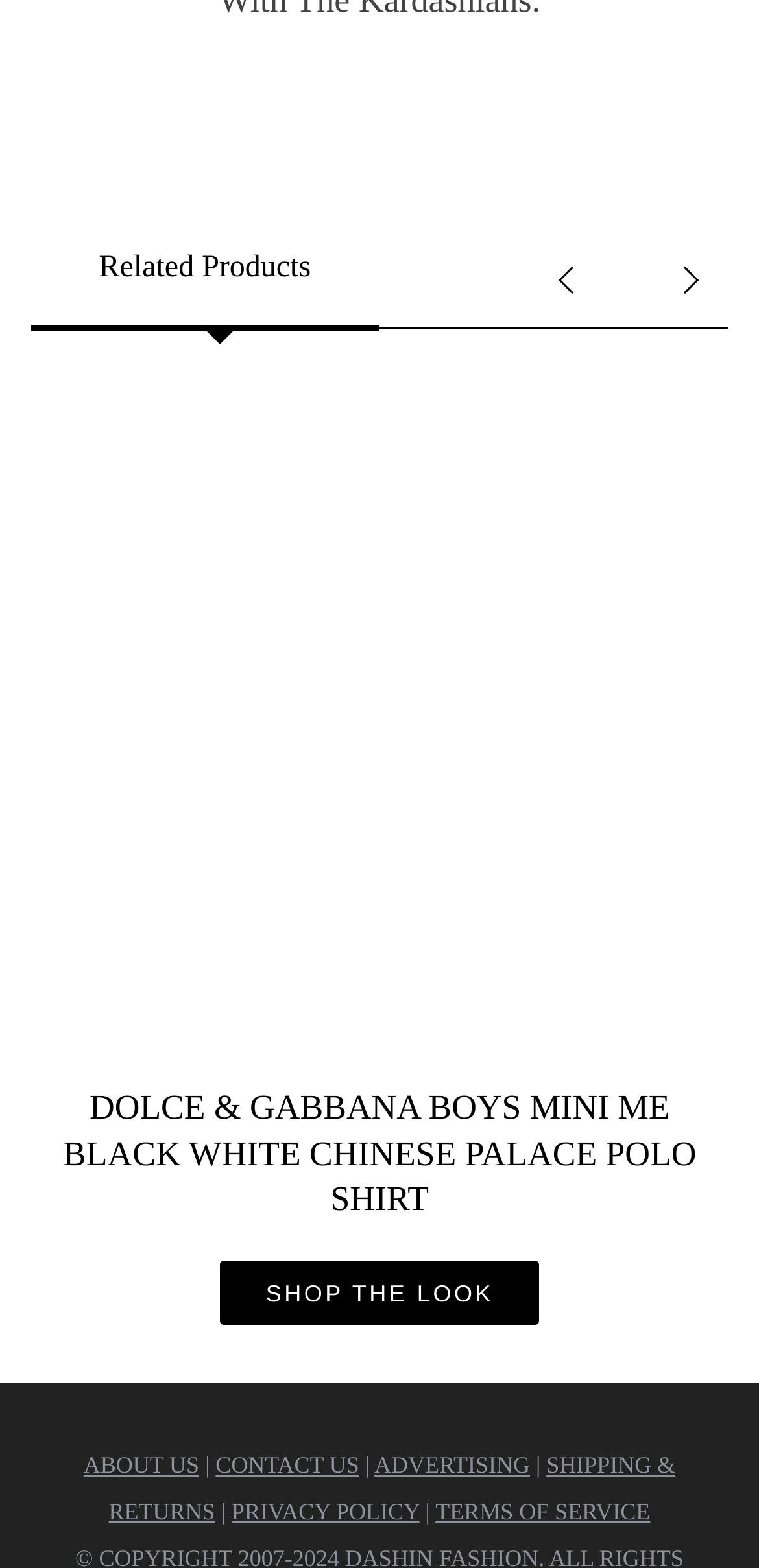Bounding box coordinates should be provided in the format (top-left x, top-left y, bottom-right x, bottom-right y) with all values between 0 and 1. Identify the bounding box for this UI element: TERMS OF SERVICE

[0.574, 0.955, 0.857, 0.973]